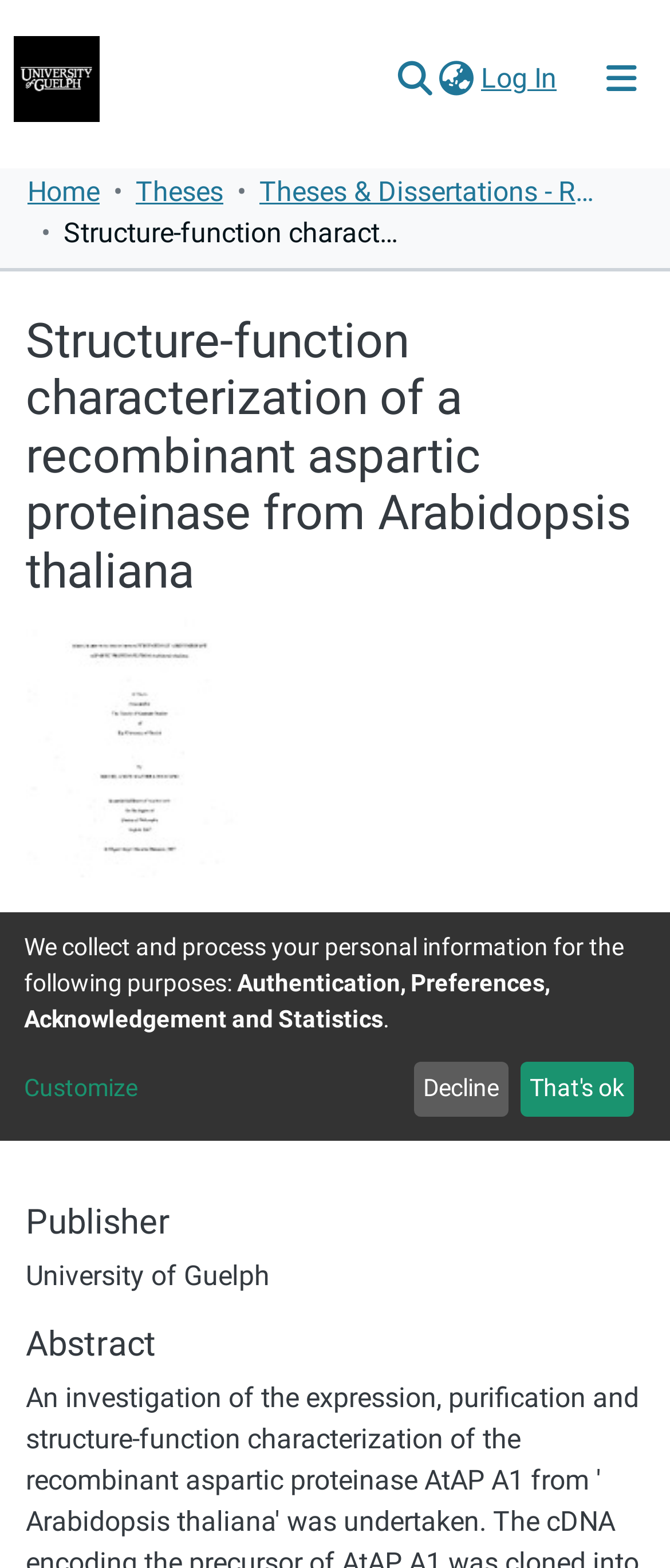What is the name of the university?
Using the image as a reference, answer with just one word or a short phrase.

University of Guelph